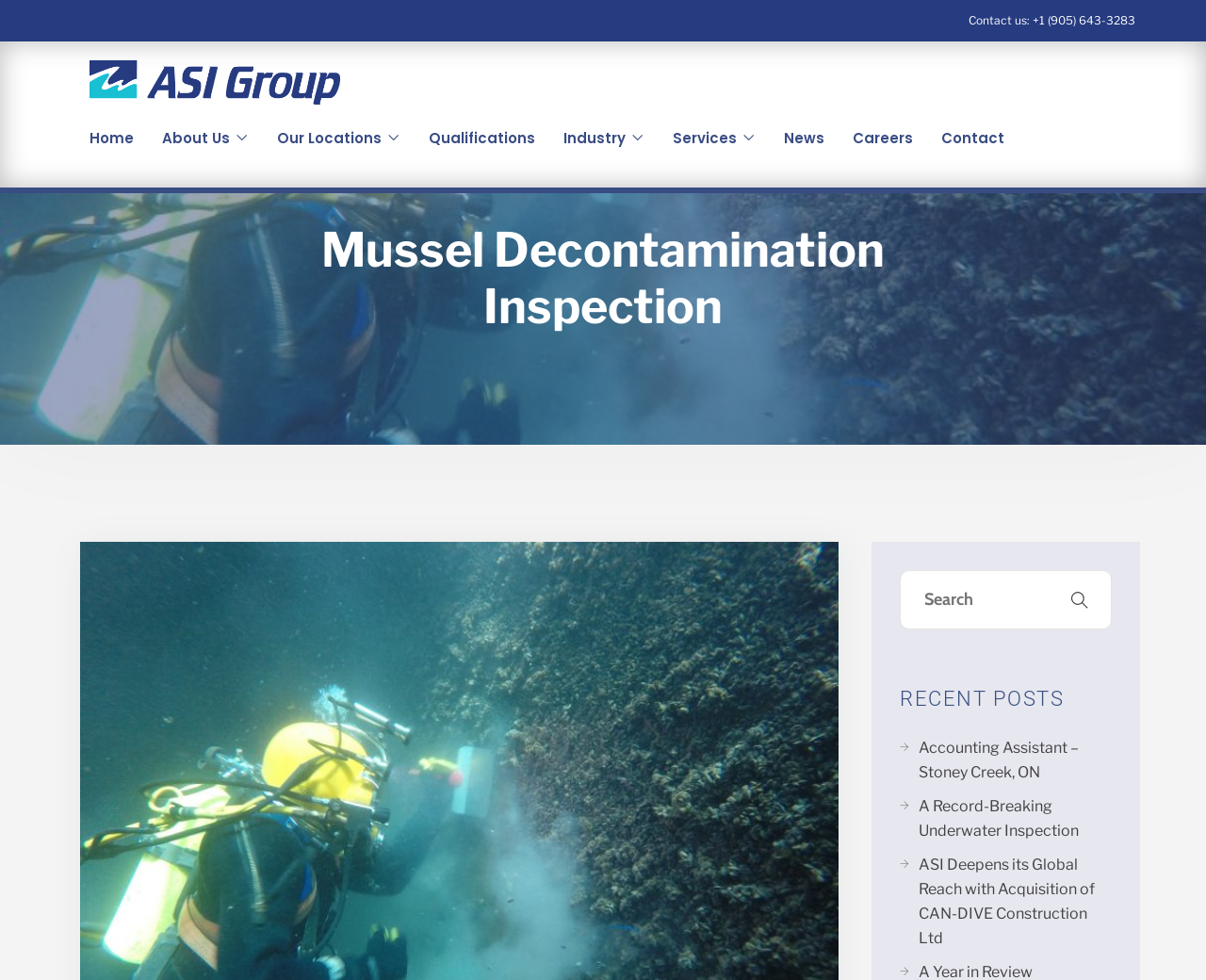Find the main header of the webpage and produce its text content.

Mussel Decontamination Inspection